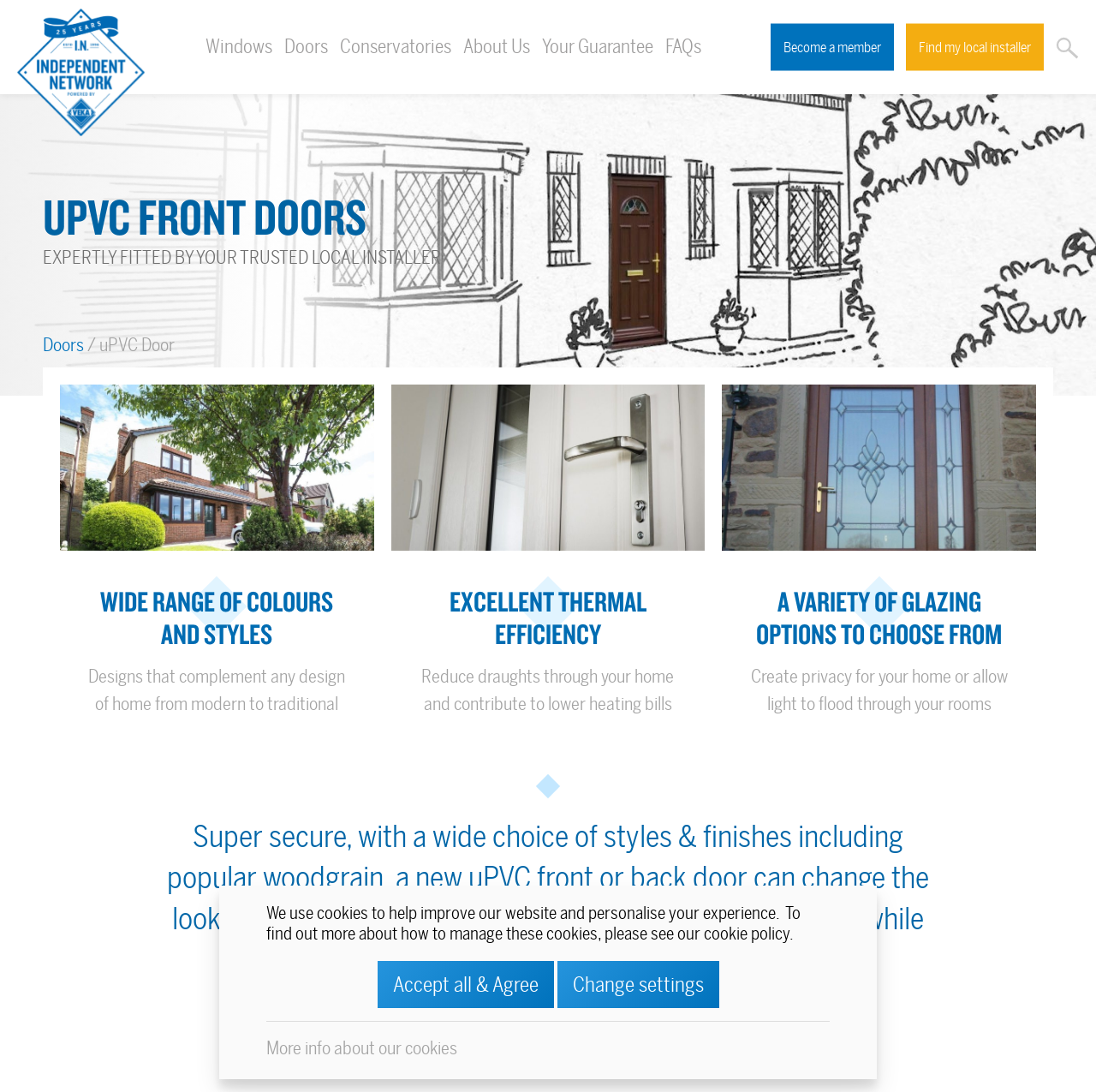Please determine the bounding box coordinates of the element's region to click in order to carry out the following instruction: "Get a free quote". The coordinates should be four float numbers between 0 and 1, i.e., [left, top, right, bottom].

[0.827, 0.022, 0.952, 0.065]